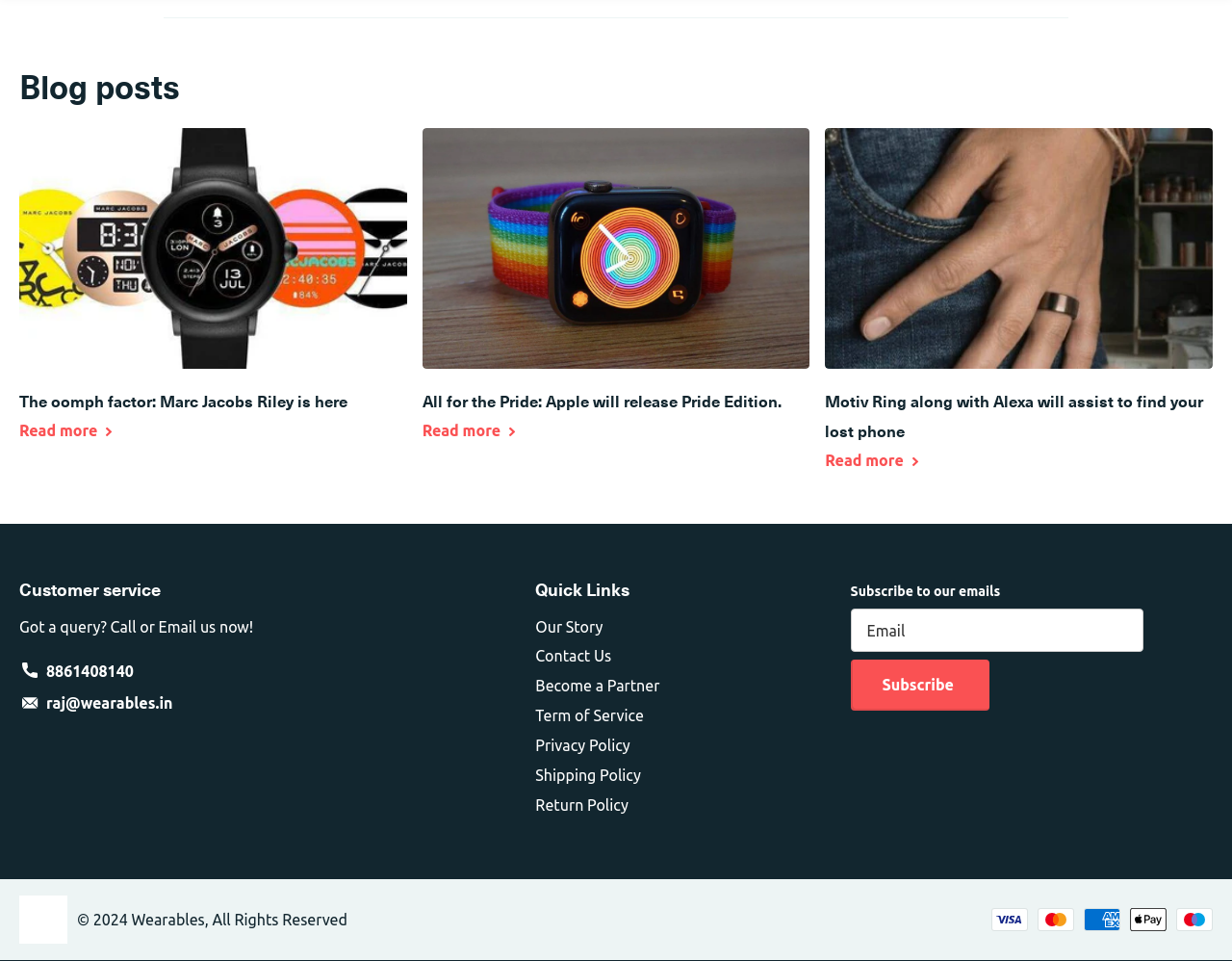Can you give a comprehensive explanation to the question given the content of the image?
How can I contact customer service?

I found the contact information for customer service by looking at the contentinfo section, where it says 'Got a query? Call or Email us now!'.